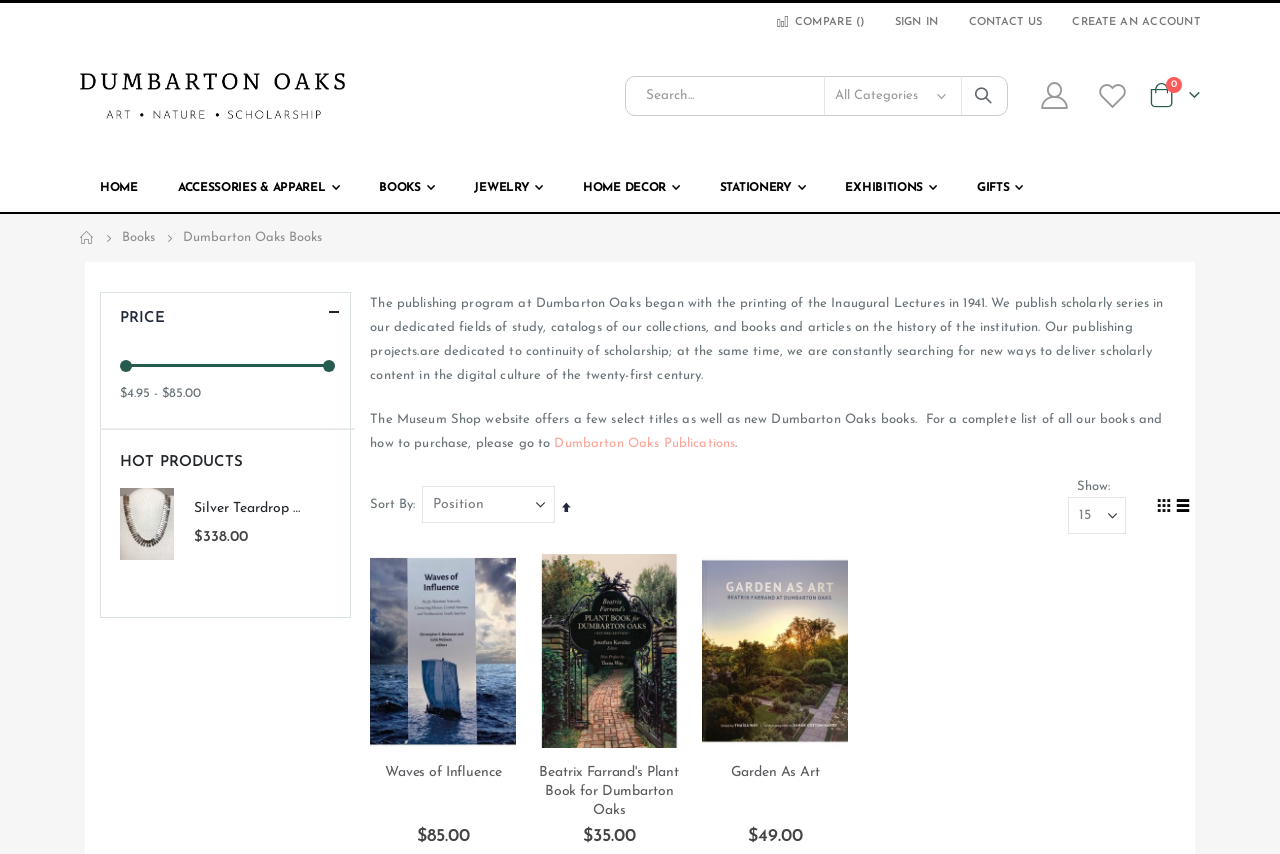What is the name of the institution mentioned on this page?
From the image, provide a succinct answer in one word or a short phrase.

Dumbarton Oaks